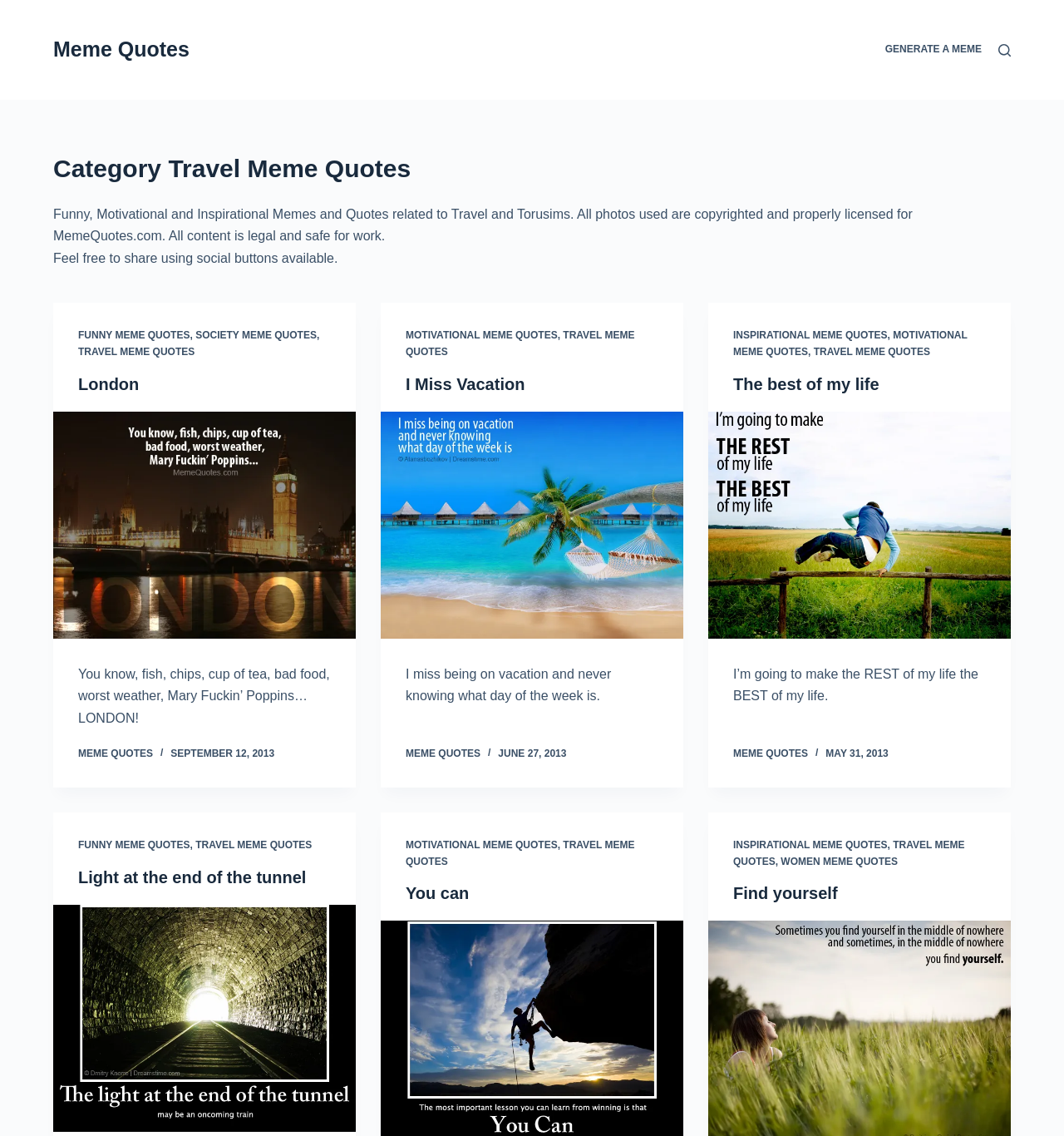Use the information in the screenshot to answer the question comprehensively: What type of content is displayed in the article sections?

The article sections on the webpage display memes and quotes related to travel and tourism, along with images and links to other relevant content.